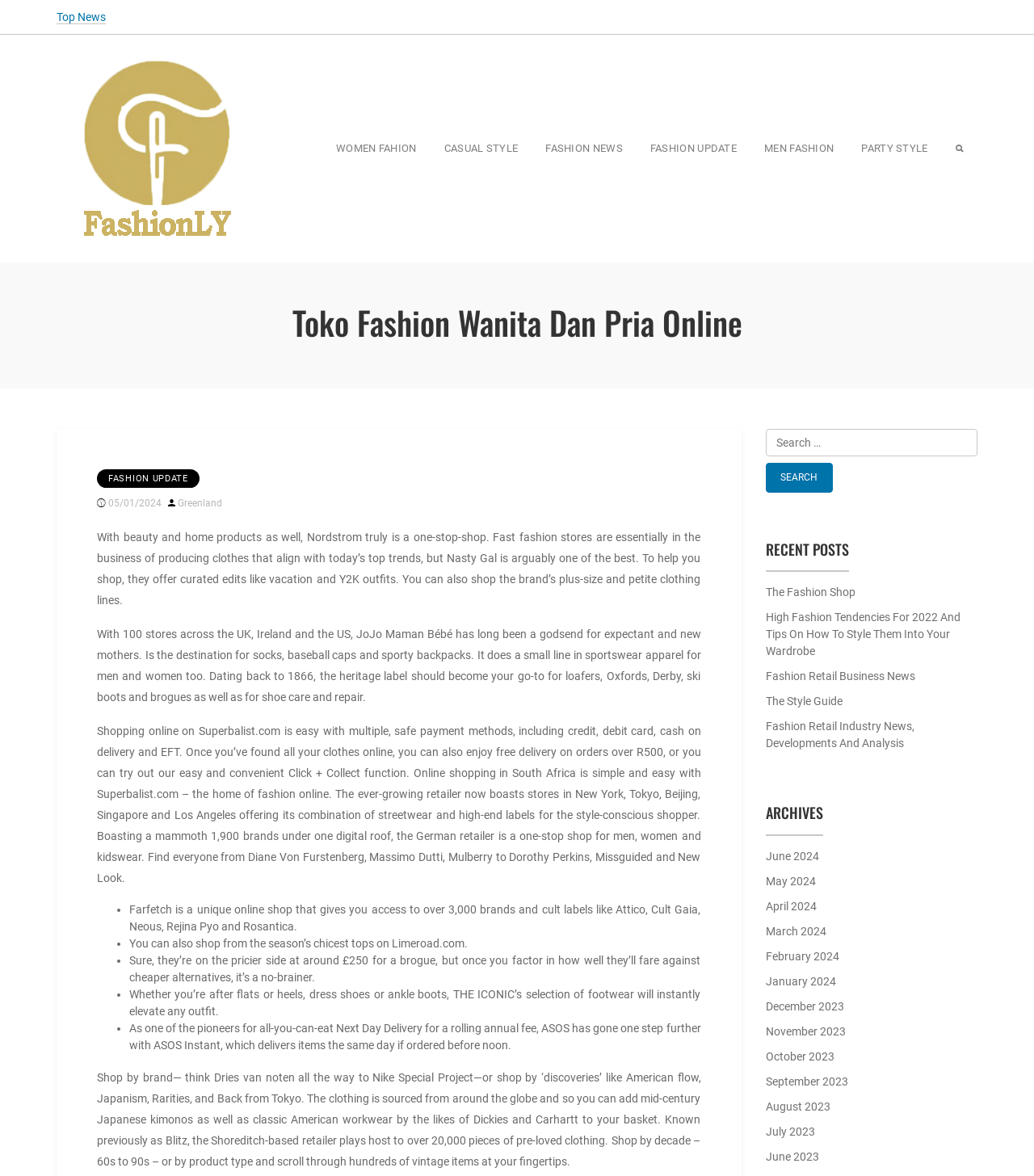What are the archives of the website?
Could you please answer the question thoroughly and with as much detail as possible?

The archives of the website can be found in the link elements 'June 2024', 'May 2024', ..., 'July 2023' which suggests that the website has monthly archives from June 2024 to July 2023.